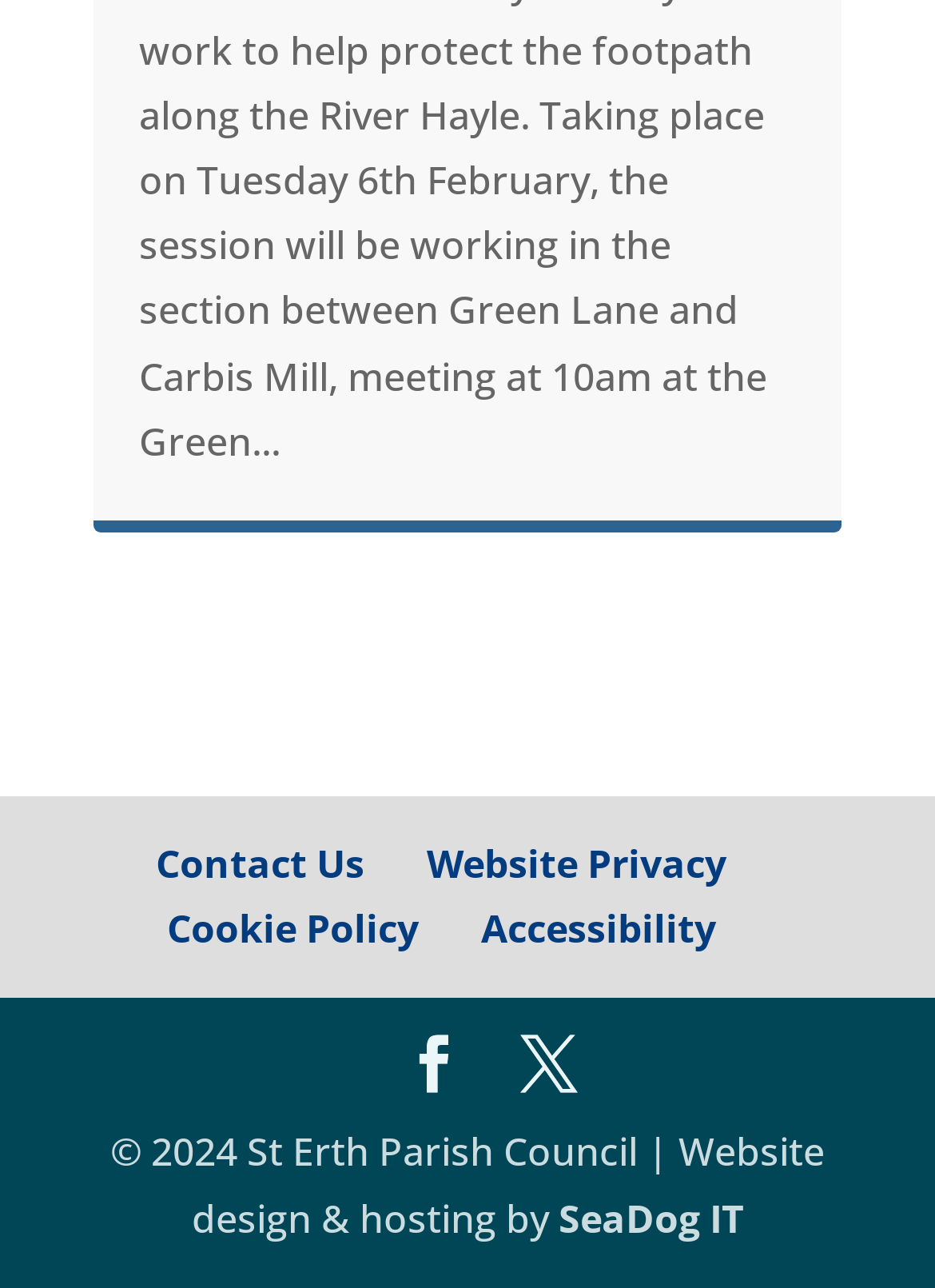Locate the bounding box of the UI element defined by this description: "Accessibility". The coordinates should be given as four float numbers between 0 and 1, formatted as [left, top, right, bottom].

[0.514, 0.7, 0.765, 0.741]